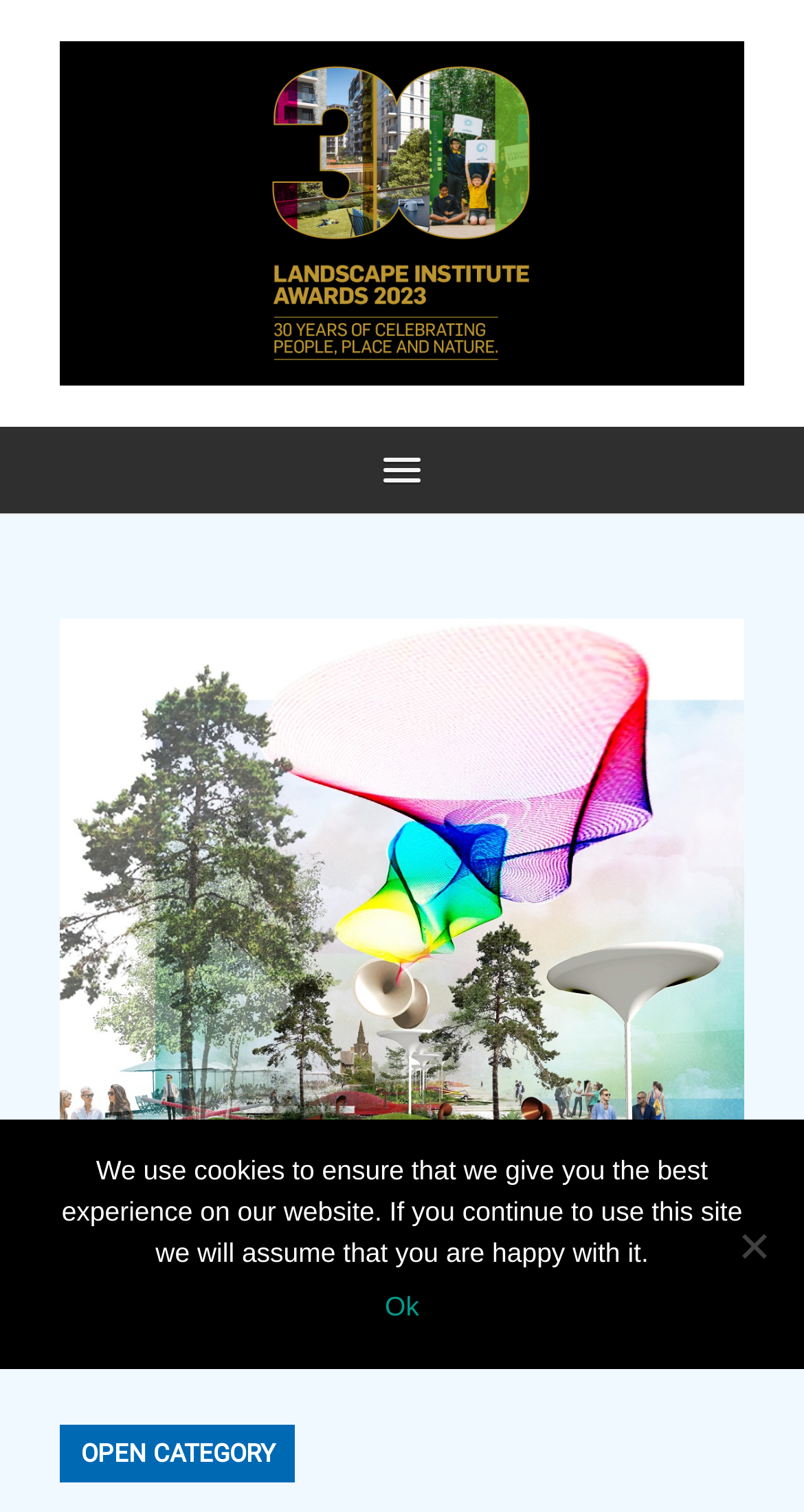Is the element with the text 'We use cookies...' a link?
Answer briefly with a single word or phrase based on the image.

No